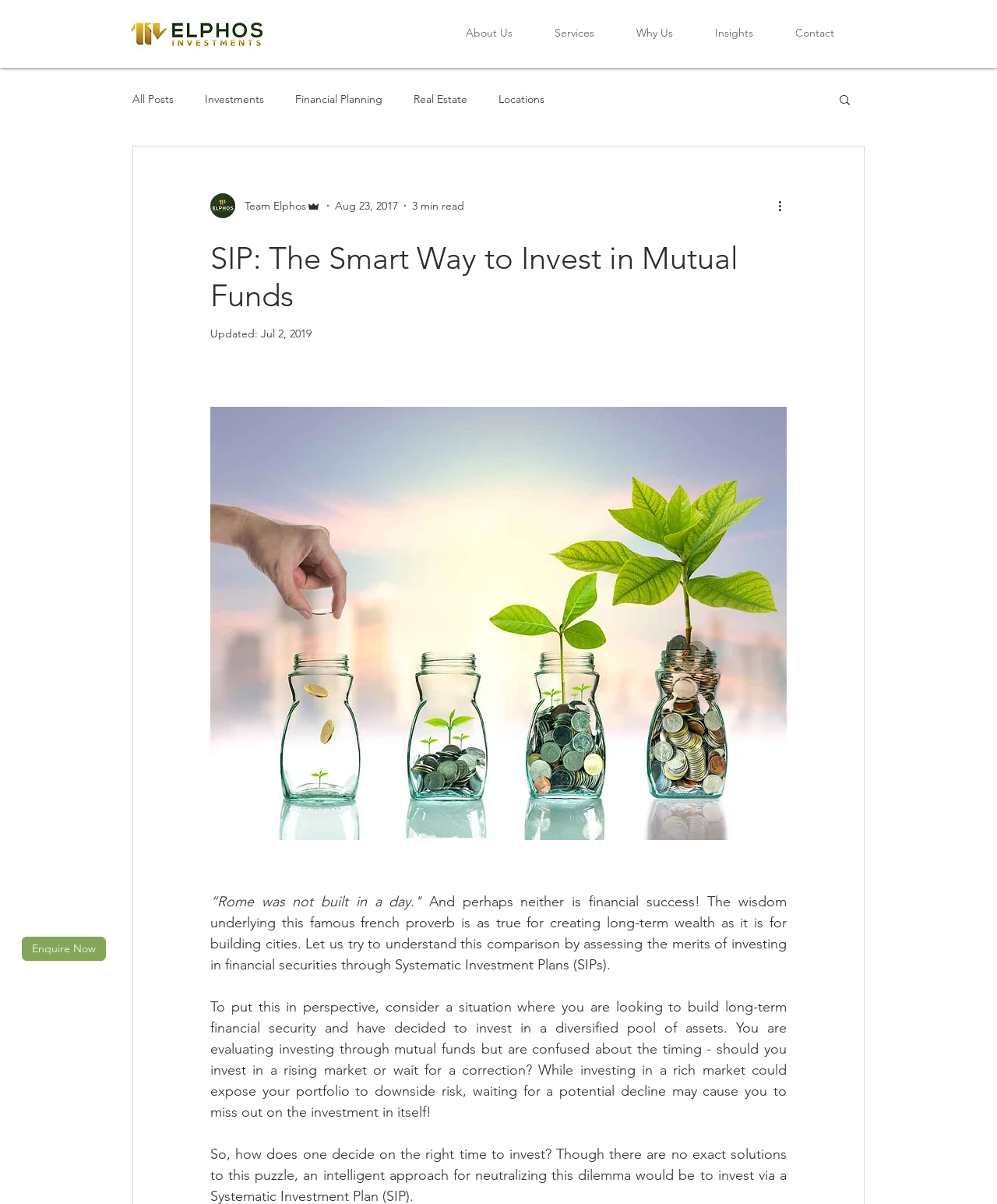Kindly provide the bounding box coordinates of the section you need to click on to fulfill the given instruction: "Click the 'More actions' button".

[0.778, 0.163, 0.797, 0.179]